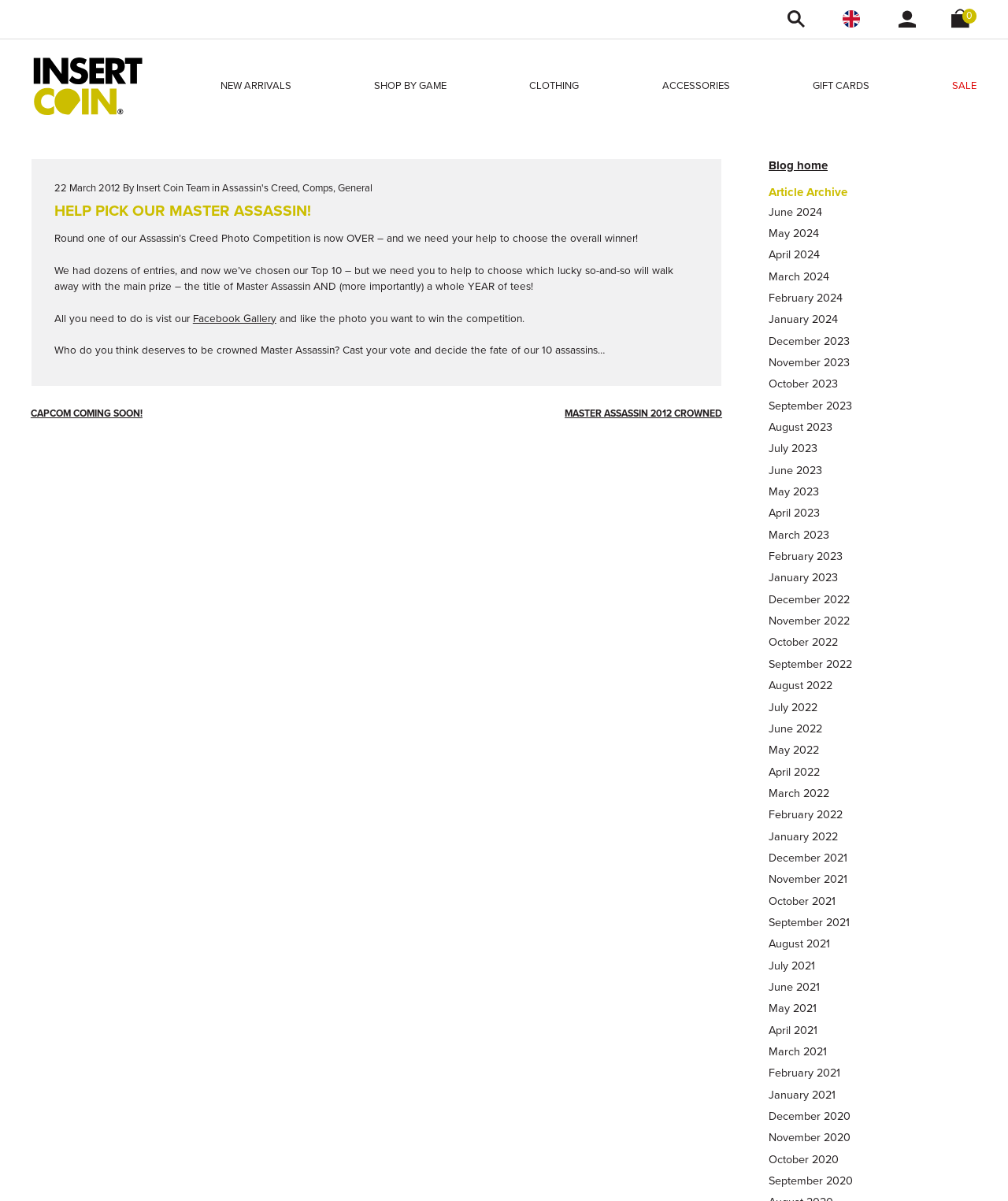How many links are there in the 'Article Archive' section?
Refer to the screenshot and respond with a concise word or phrase.

30